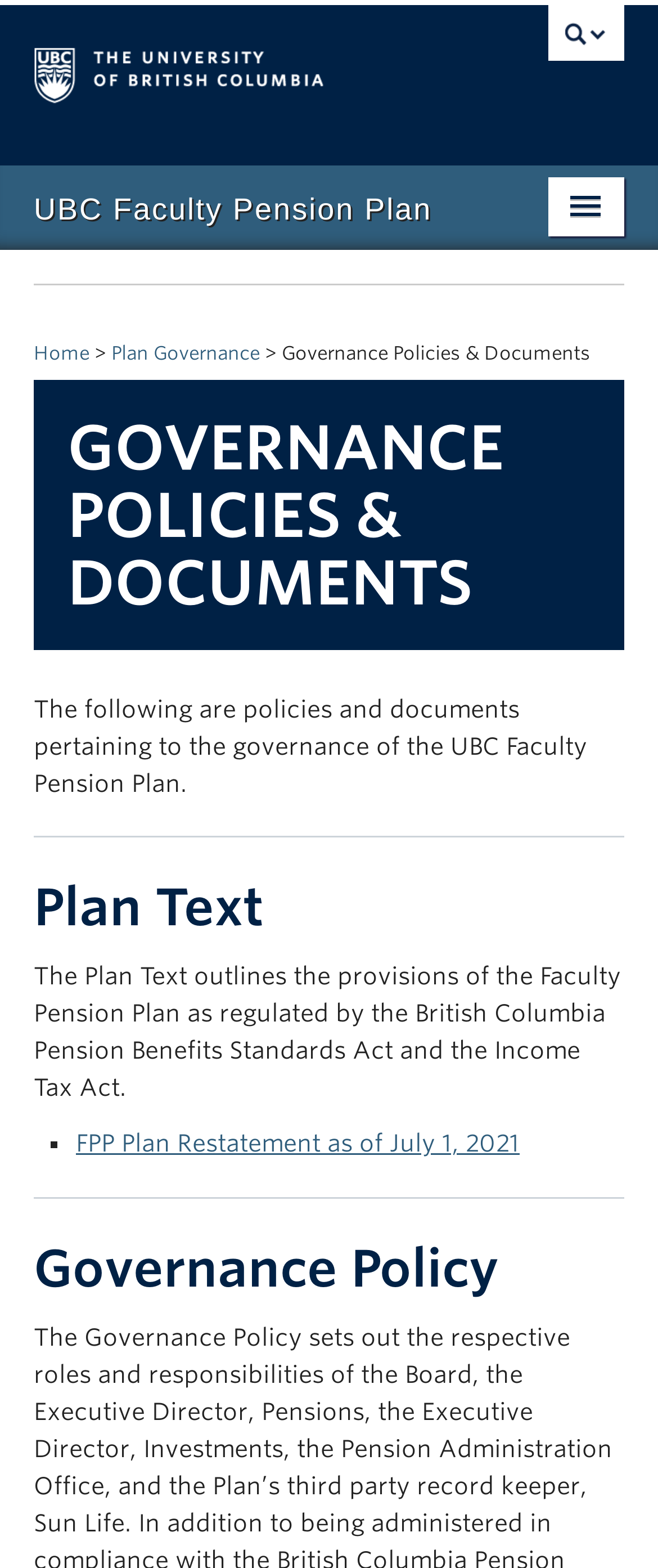Please locate the bounding box coordinates of the region I need to click to follow this instruction: "view Plan Governance".

[0.0, 0.338, 0.897, 0.382]